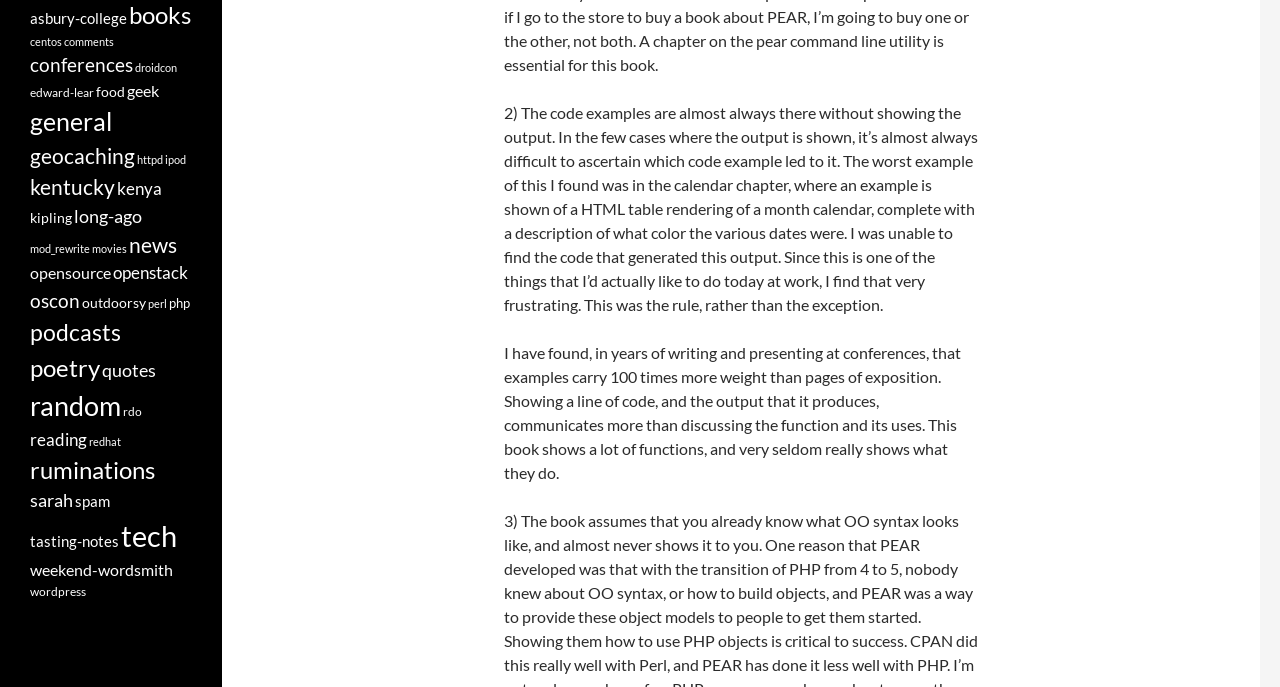Pinpoint the bounding box coordinates of the clickable element to carry out the following instruction: "visit the 'conferences' page."

[0.023, 0.078, 0.104, 0.11]